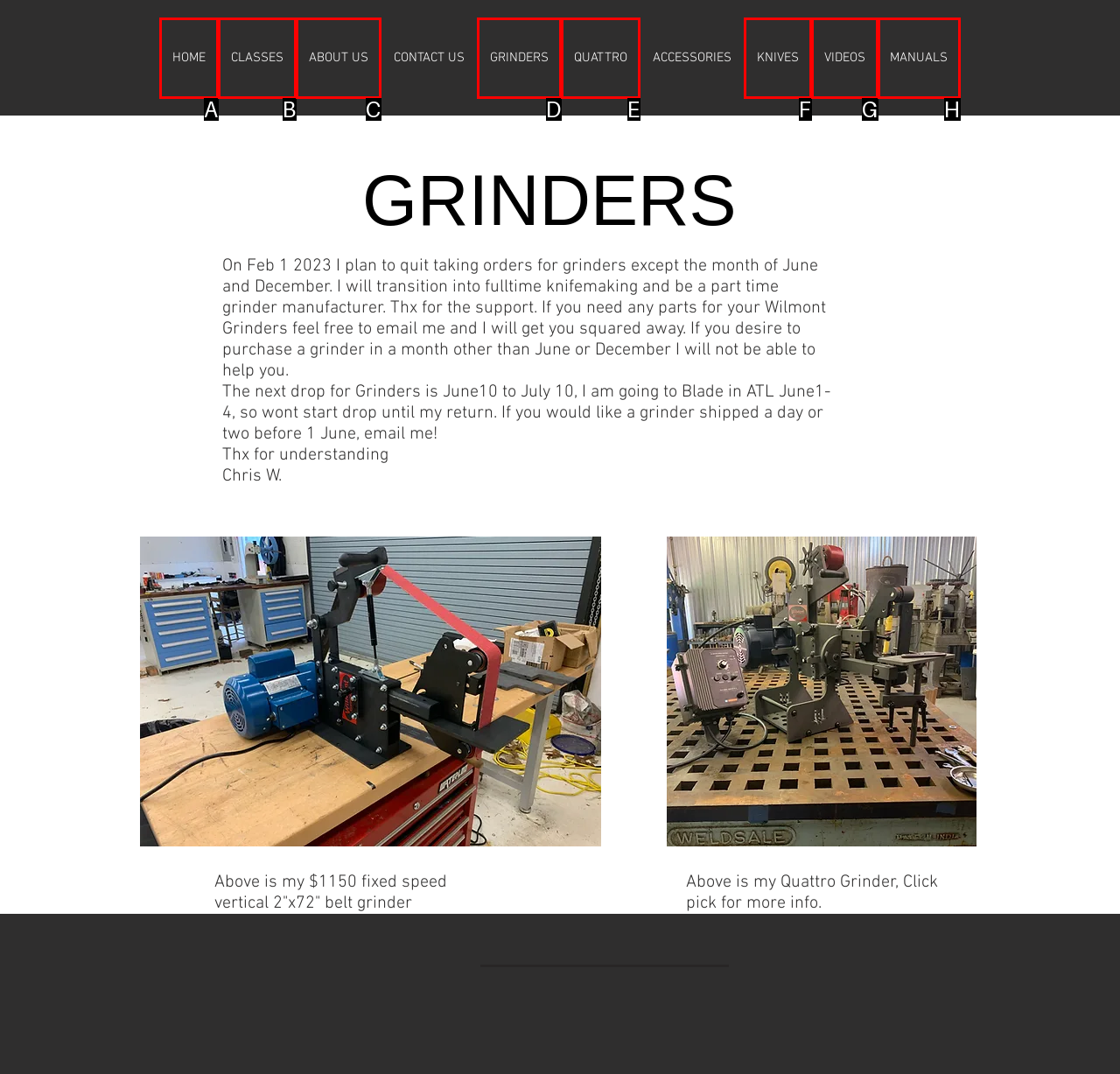Which HTML element matches the description: QUATTRO?
Reply with the letter of the correct choice.

E